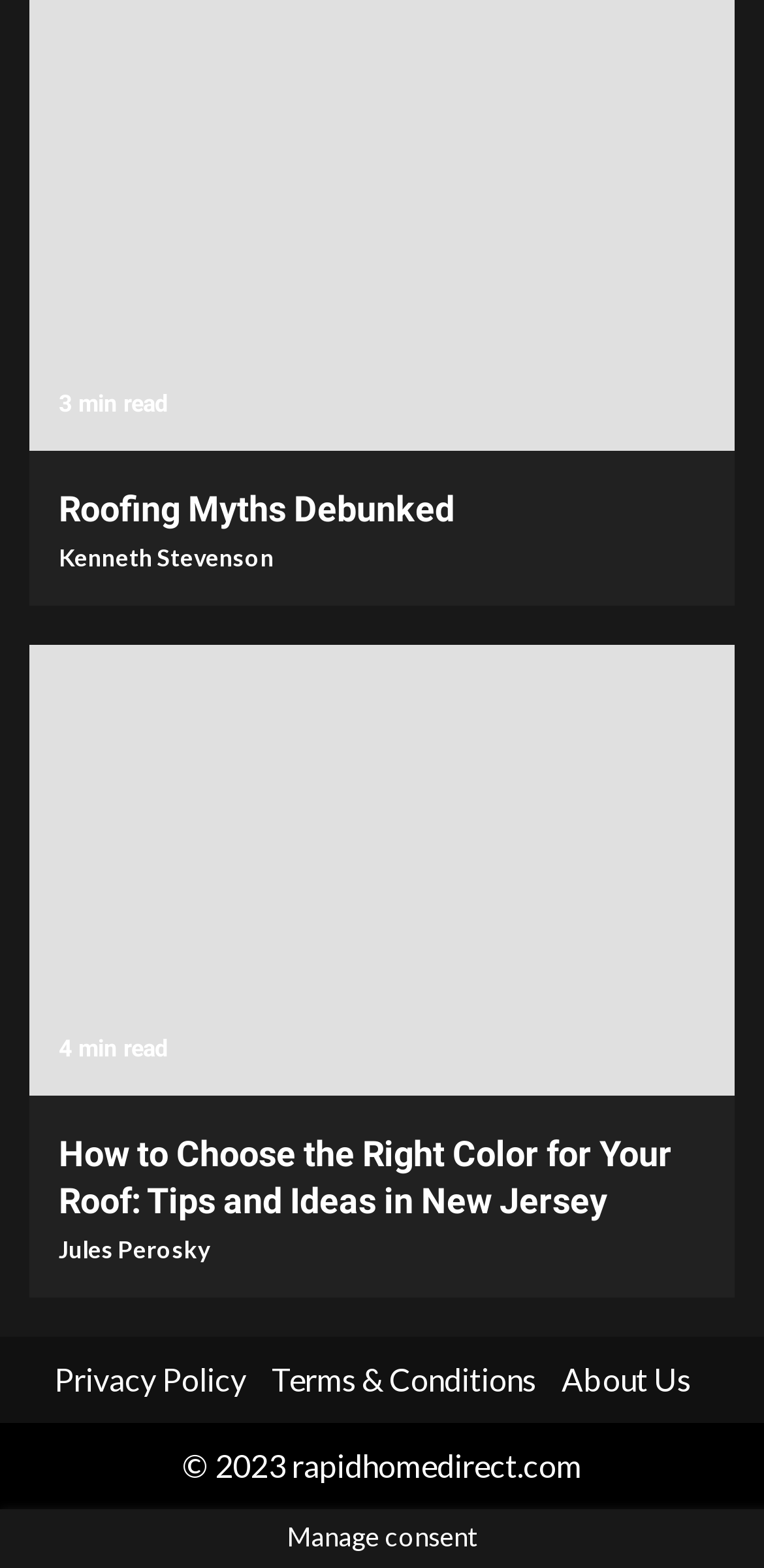How many articles are on the webpage?
Based on the image content, provide your answer in one word or a short phrase.

2